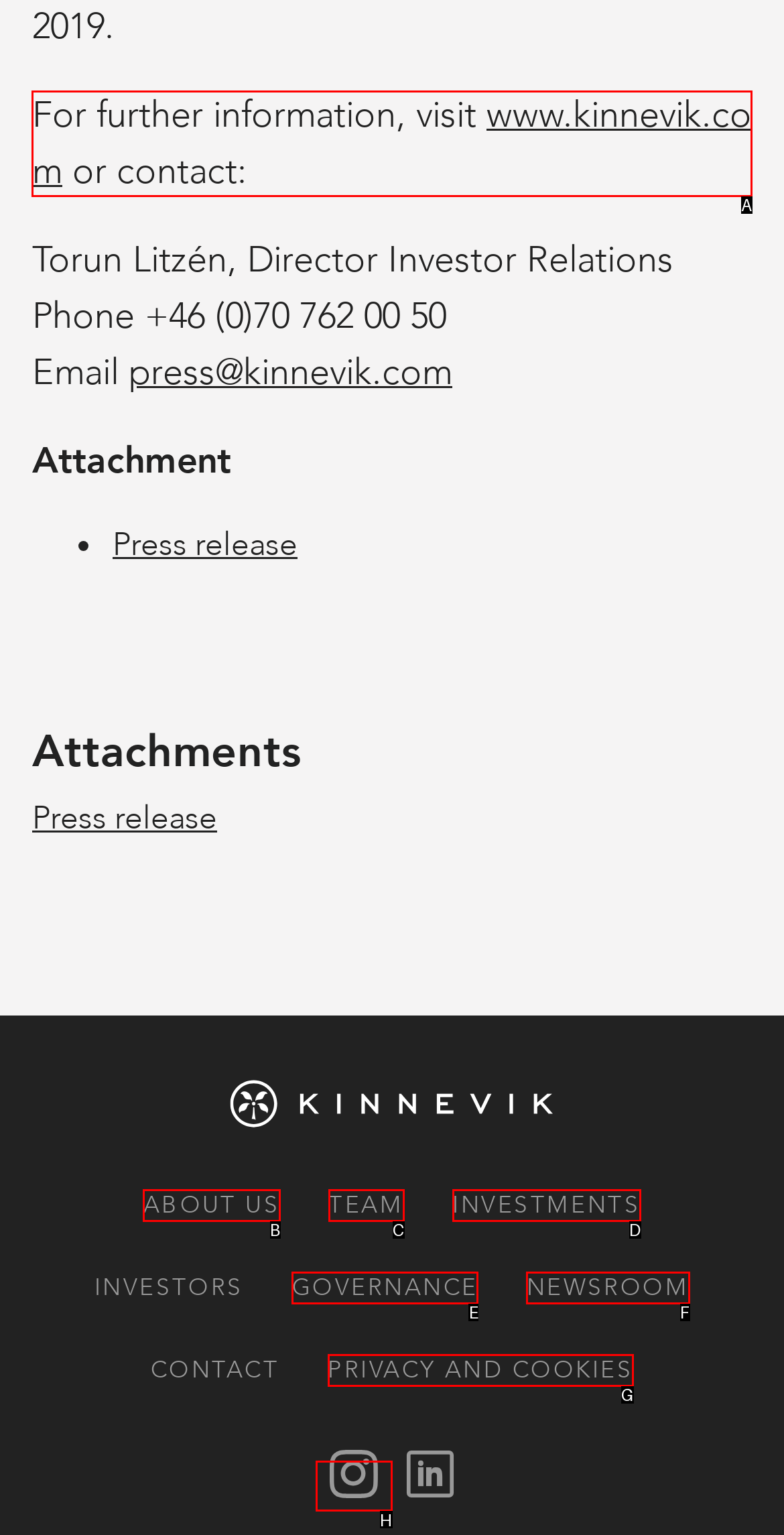Specify which HTML element I should click to complete this instruction: go to link 1478 Answer with the letter of the relevant option.

None